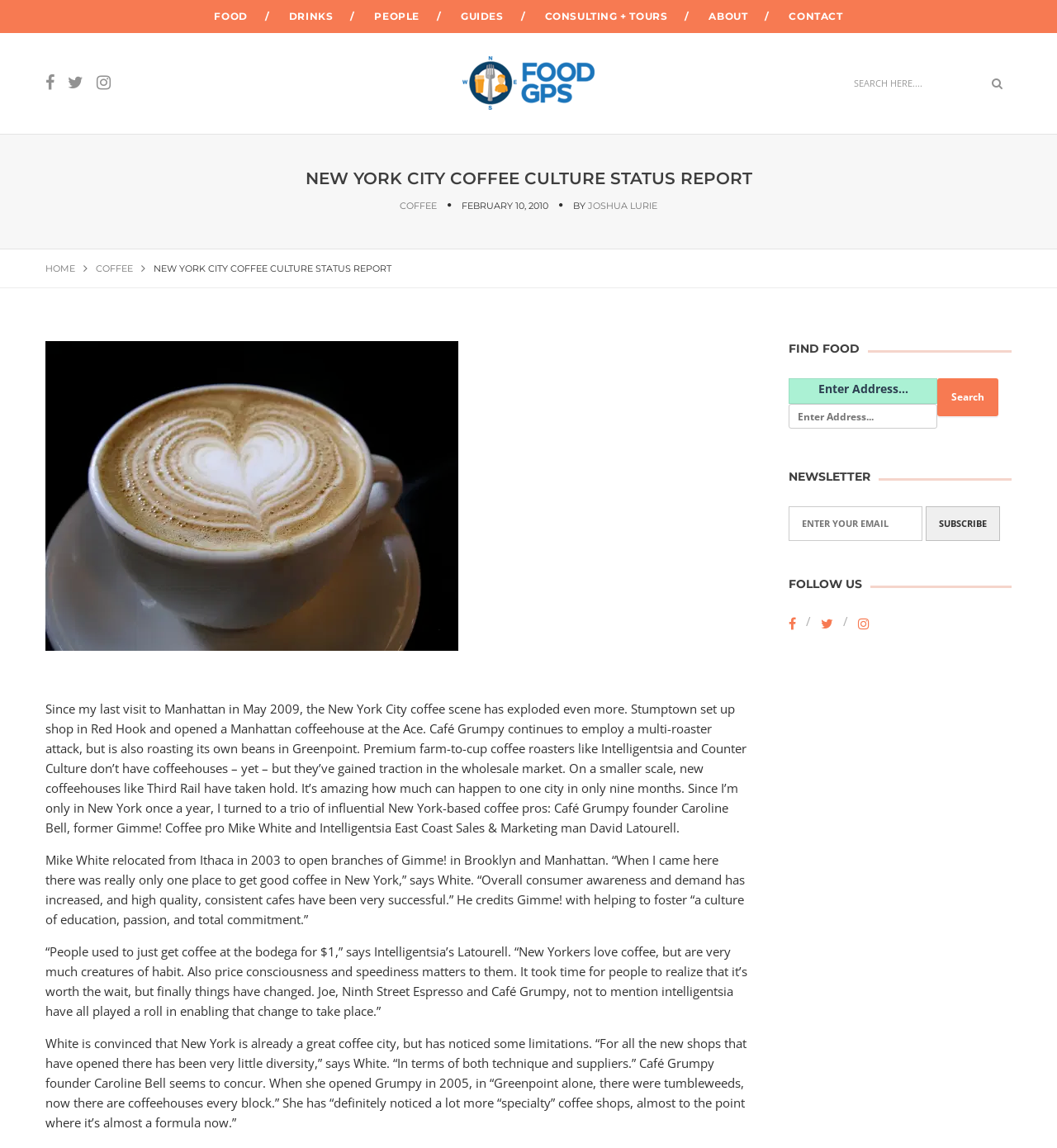What can be subscribed to on this webpage?
Using the details shown in the screenshot, provide a comprehensive answer to the question.

I found the answer by looking at the section titled 'NEWSLETTER', which contains a textbox to enter an email address and a button to subscribe, indicating that users can subscribe to a newsletter.